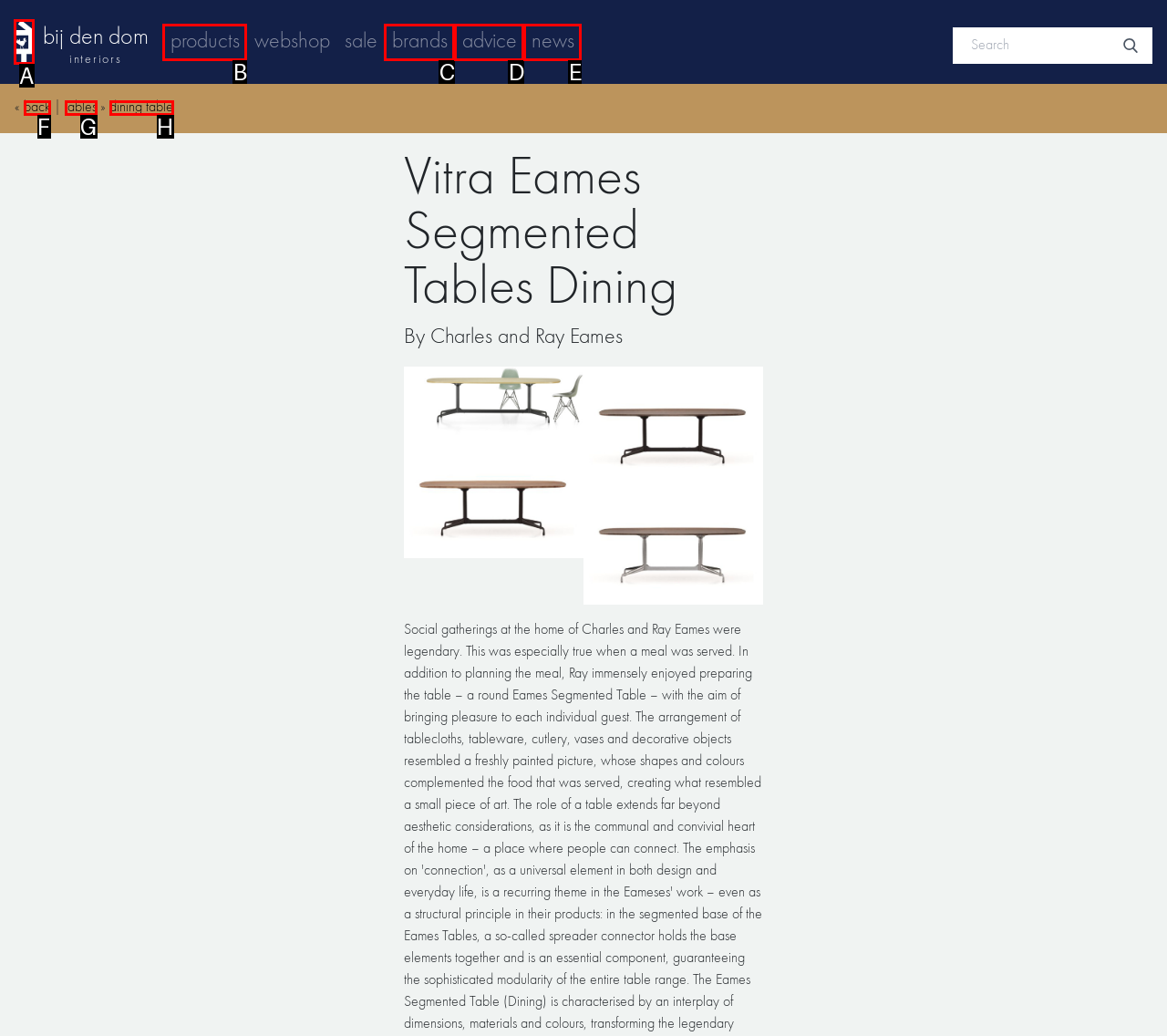Identify the correct UI element to click to achieve the task: click on the logo.
Answer with the letter of the appropriate option from the choices given.

A